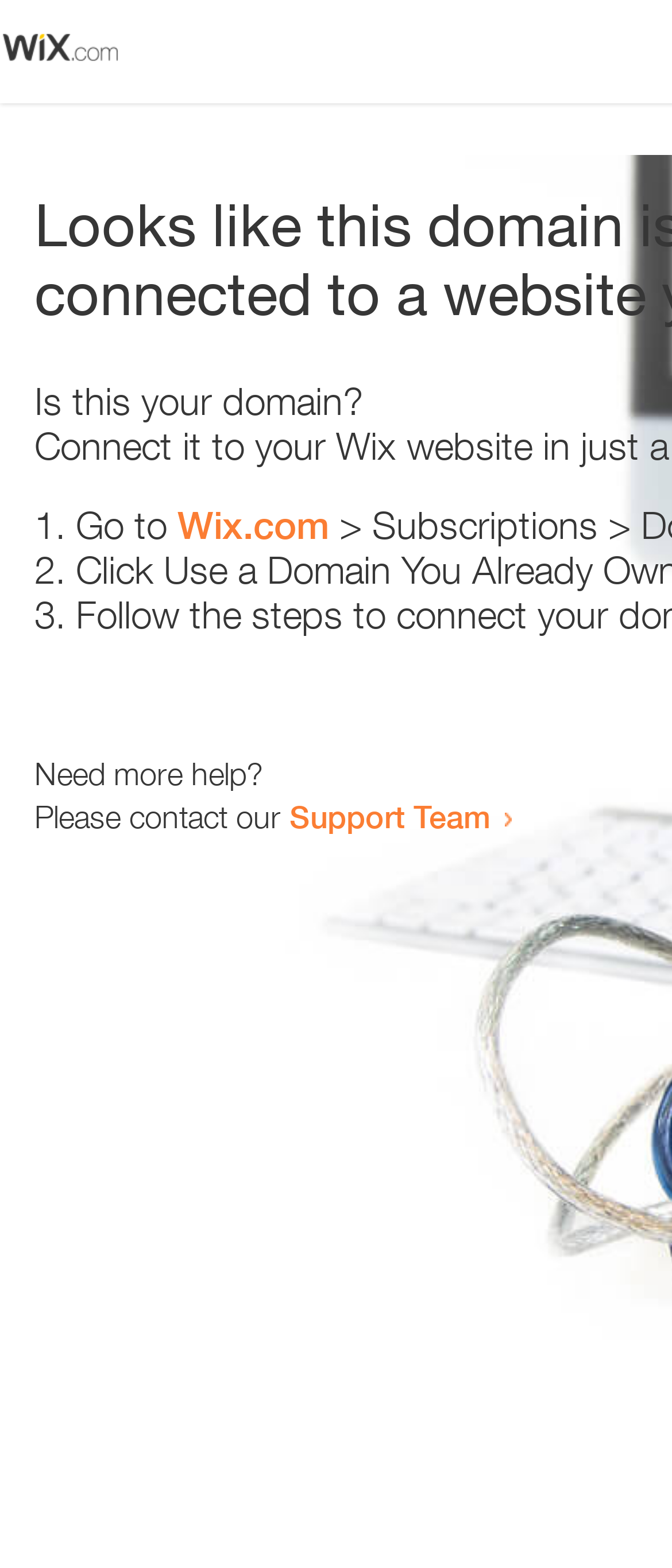Using the description: "Support Team", determine the UI element's bounding box coordinates. Ensure the coordinates are in the format of four float numbers between 0 and 1, i.e., [left, top, right, bottom].

[0.431, 0.508, 0.731, 0.533]